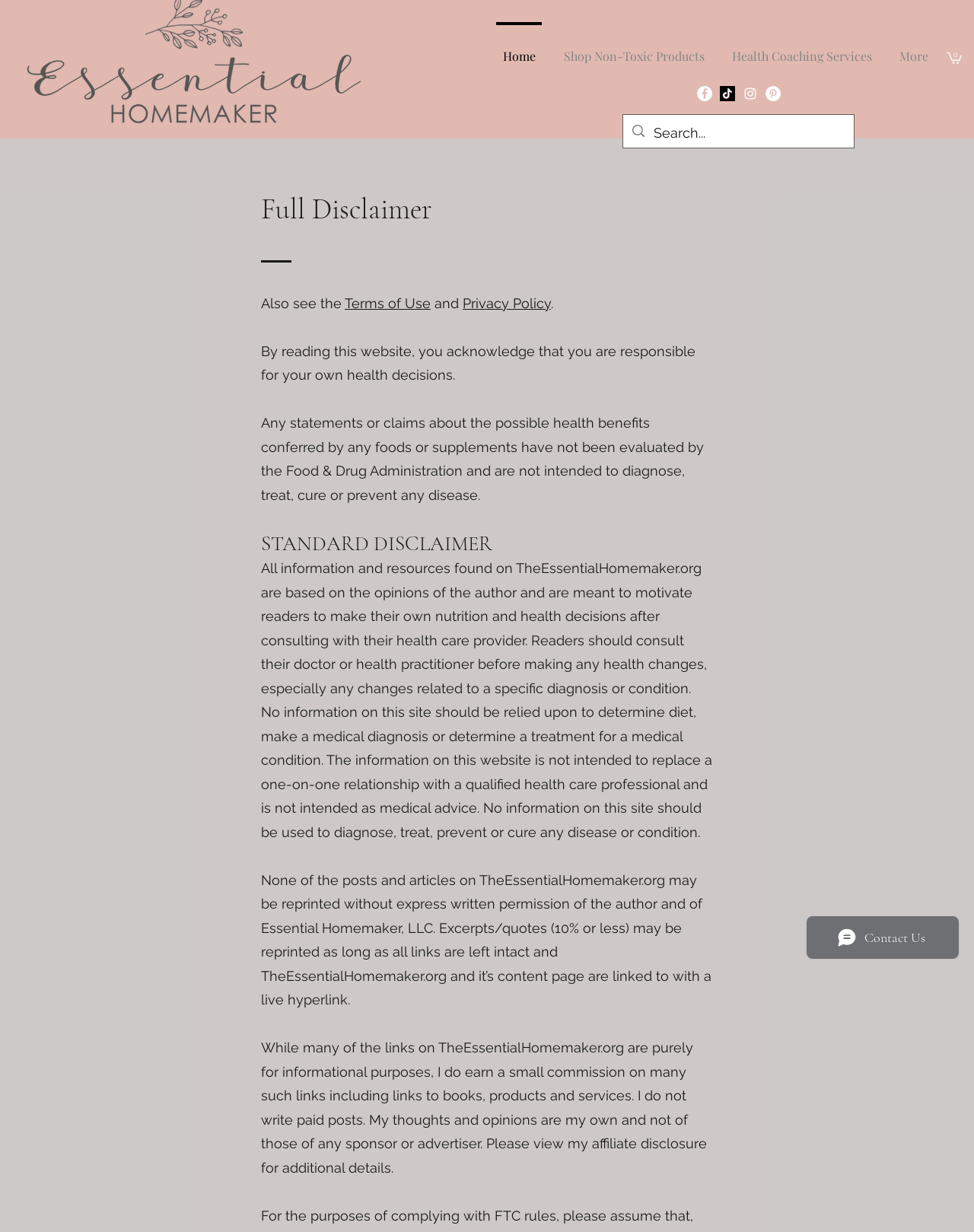Please identify the bounding box coordinates of the element that needs to be clicked to execute the following command: "View the Terms of Use". Provide the bounding box using four float numbers between 0 and 1, formatted as [left, top, right, bottom].

[0.354, 0.24, 0.442, 0.252]